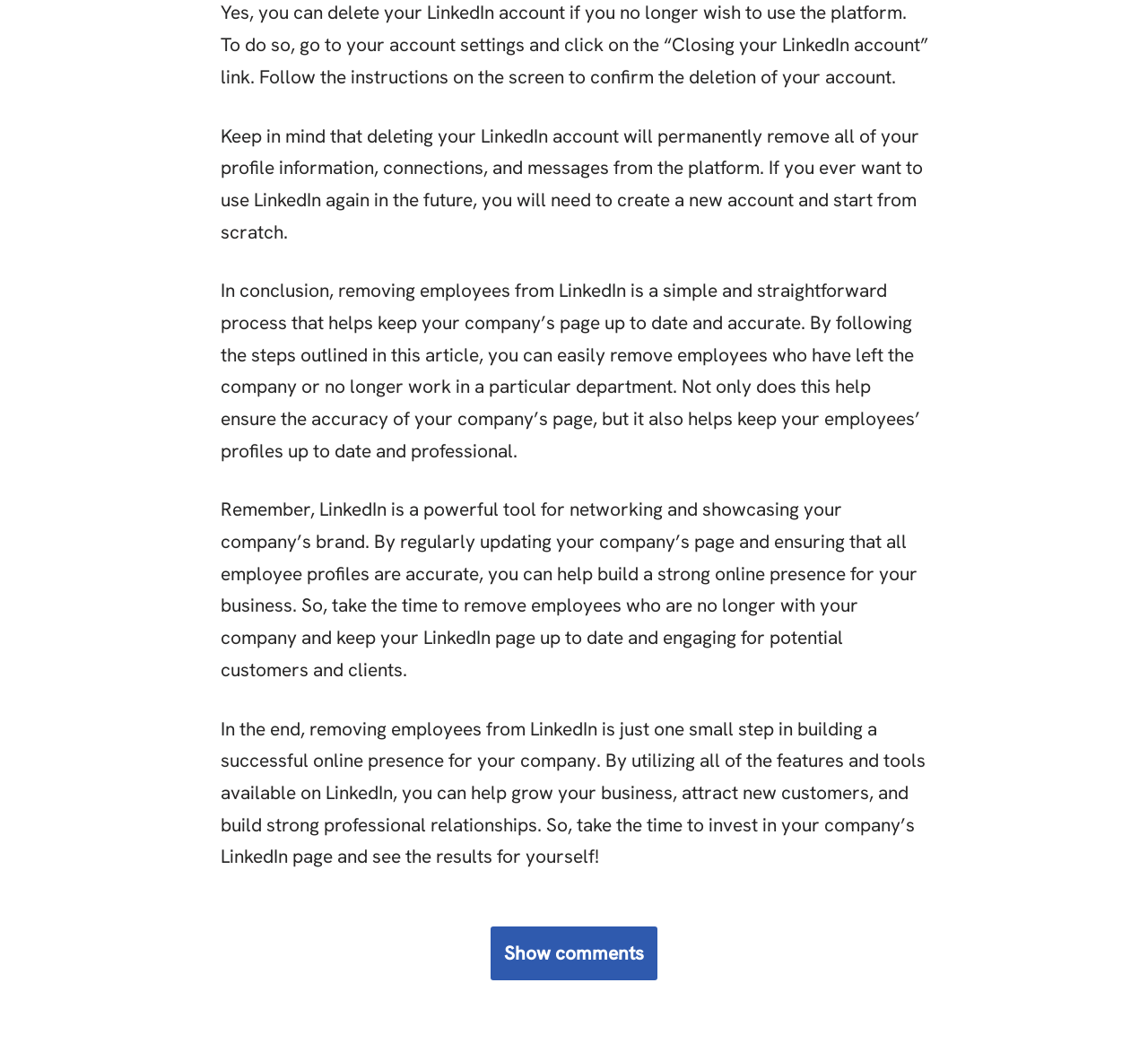Please specify the bounding box coordinates in the format (top-left x, top-left y, bottom-right x, bottom-right y), with values ranging from 0 to 1. Identify the bounding box for the UI component described as follows: Show comments

[0.427, 0.873, 0.573, 0.924]